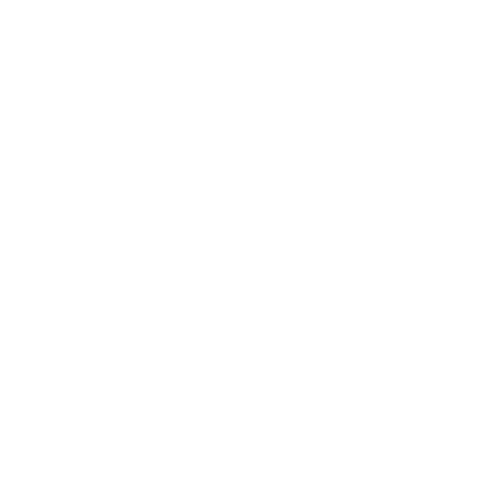Answer the question using only a single word or phrase: 
What type of rifles is the muzzle brake designed for?

AR-10 black rifles